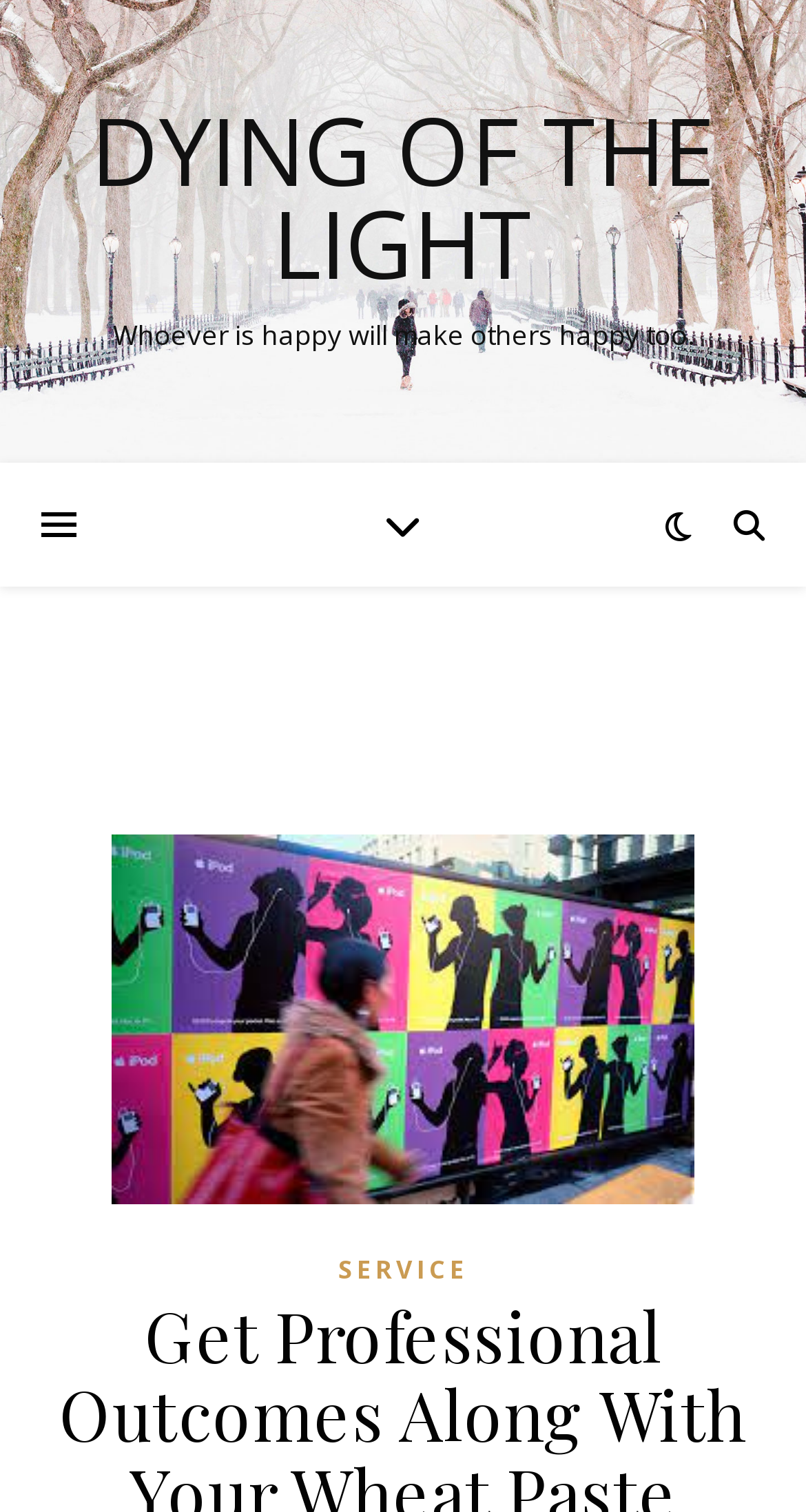Find the primary header on the webpage and provide its text.

Get Professional Outcomes Along With Your Wheat Paste Poster Printing Venture